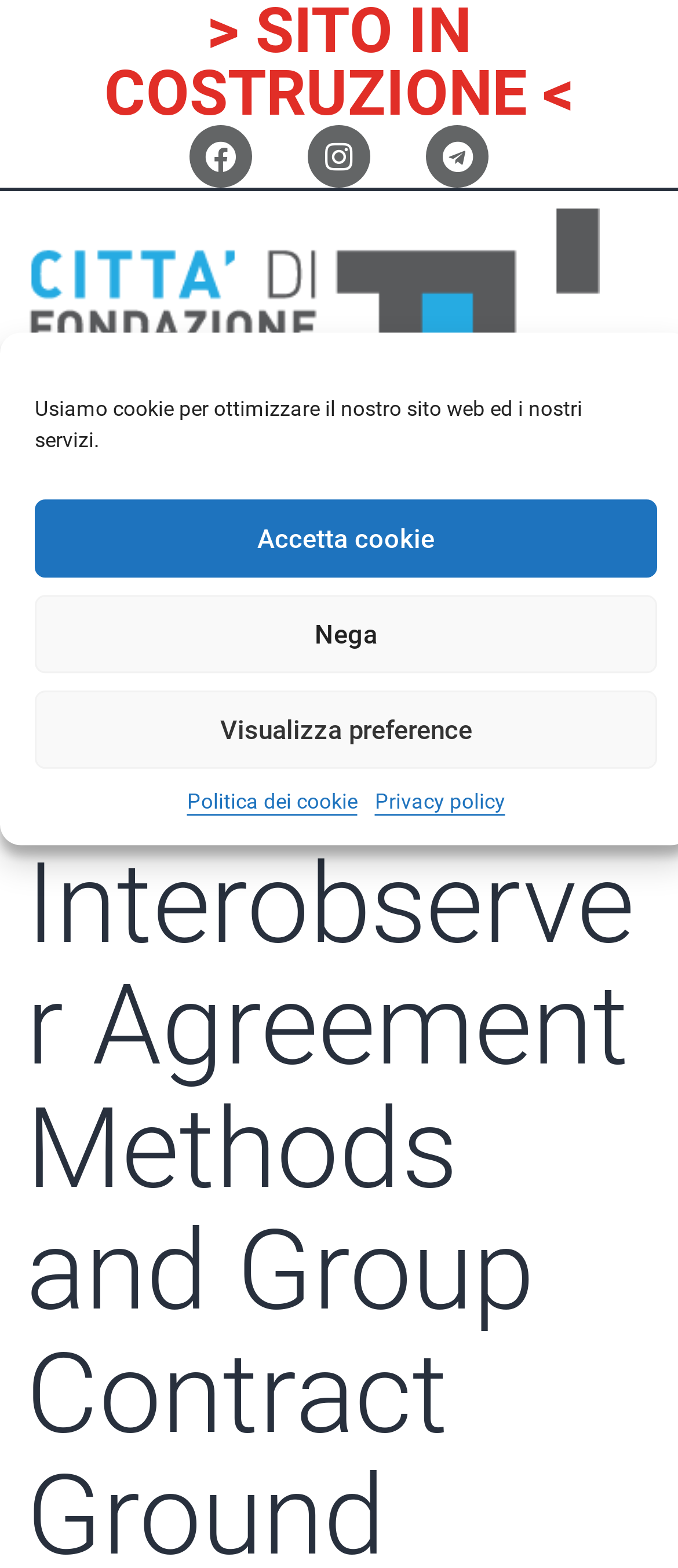Pinpoint the bounding box coordinates of the area that should be clicked to complete the following instruction: "Visit the linked page". The coordinates must be given as four float numbers between 0 and 1, i.e., [left, top, right, bottom].

[0.045, 0.133, 0.886, 0.269]